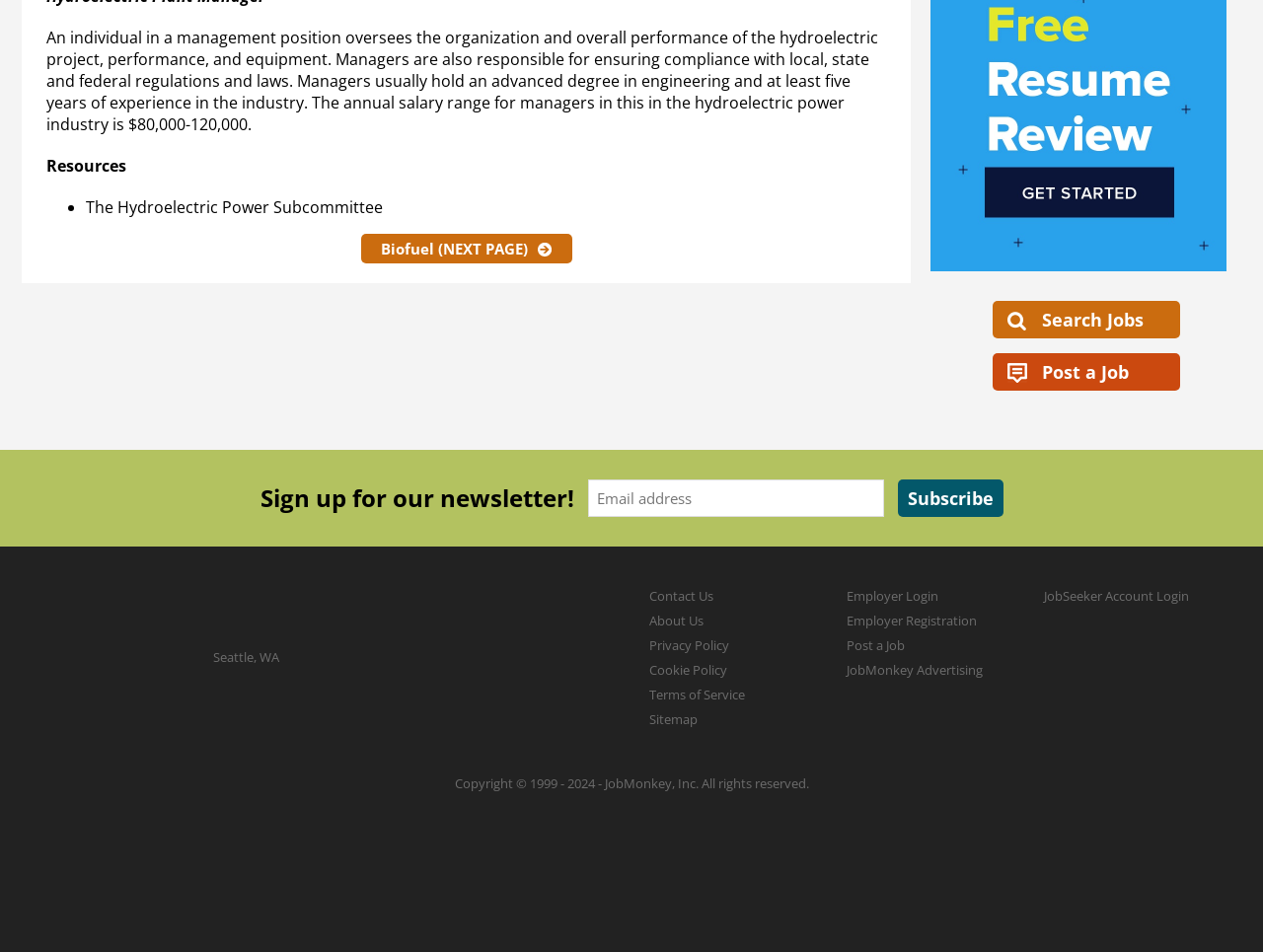Locate the bounding box coordinates of the segment that needs to be clicked to meet this instruction: "Contact Us".

[0.514, 0.617, 0.565, 0.635]